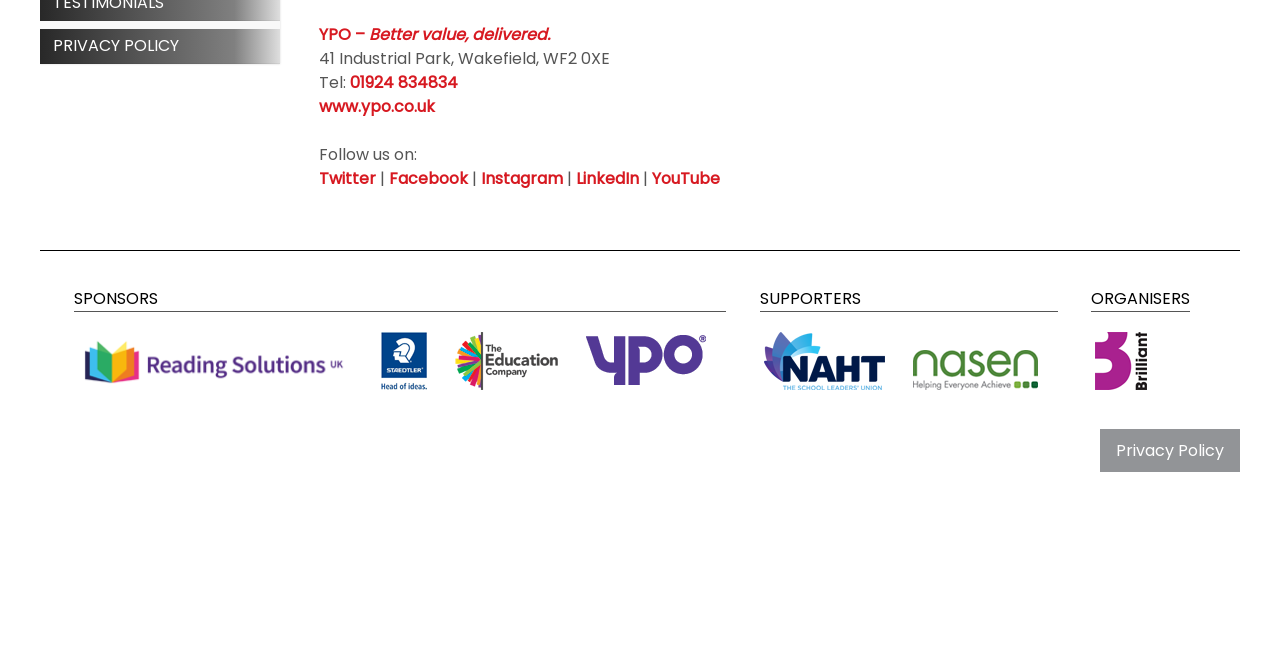Given the element description "Privacy Policy", identify the bounding box of the corresponding UI element.

[0.859, 0.654, 0.969, 0.72]